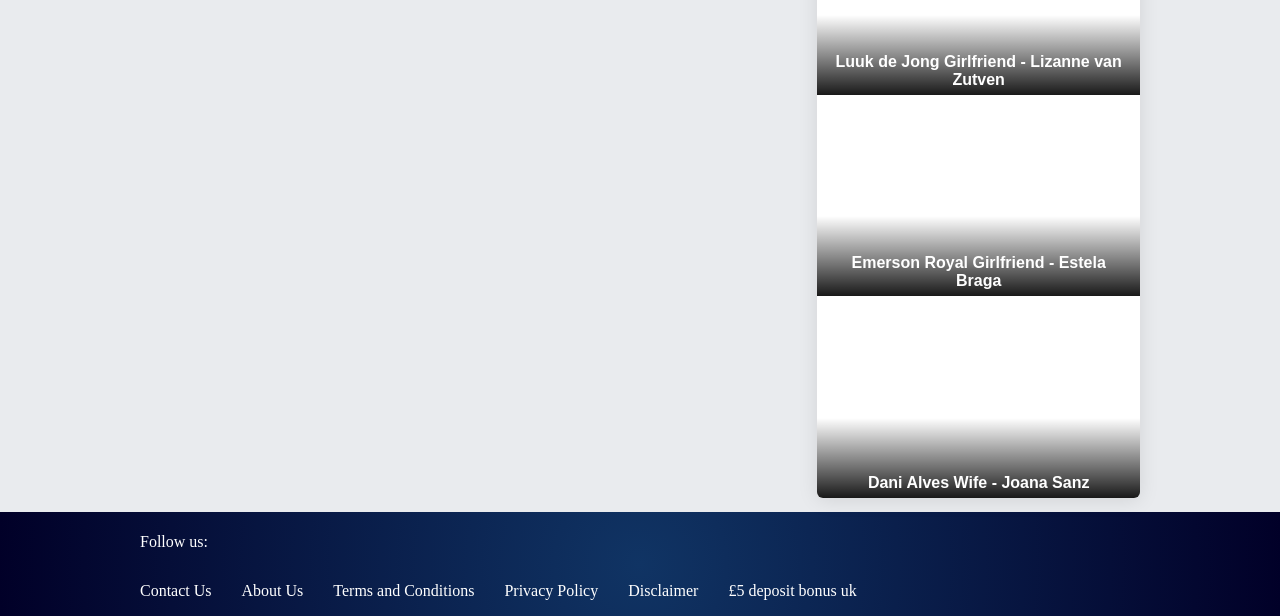Provide the bounding box coordinates for the area that should be clicked to complete the instruction: "read some thoughts from my childhood".

None